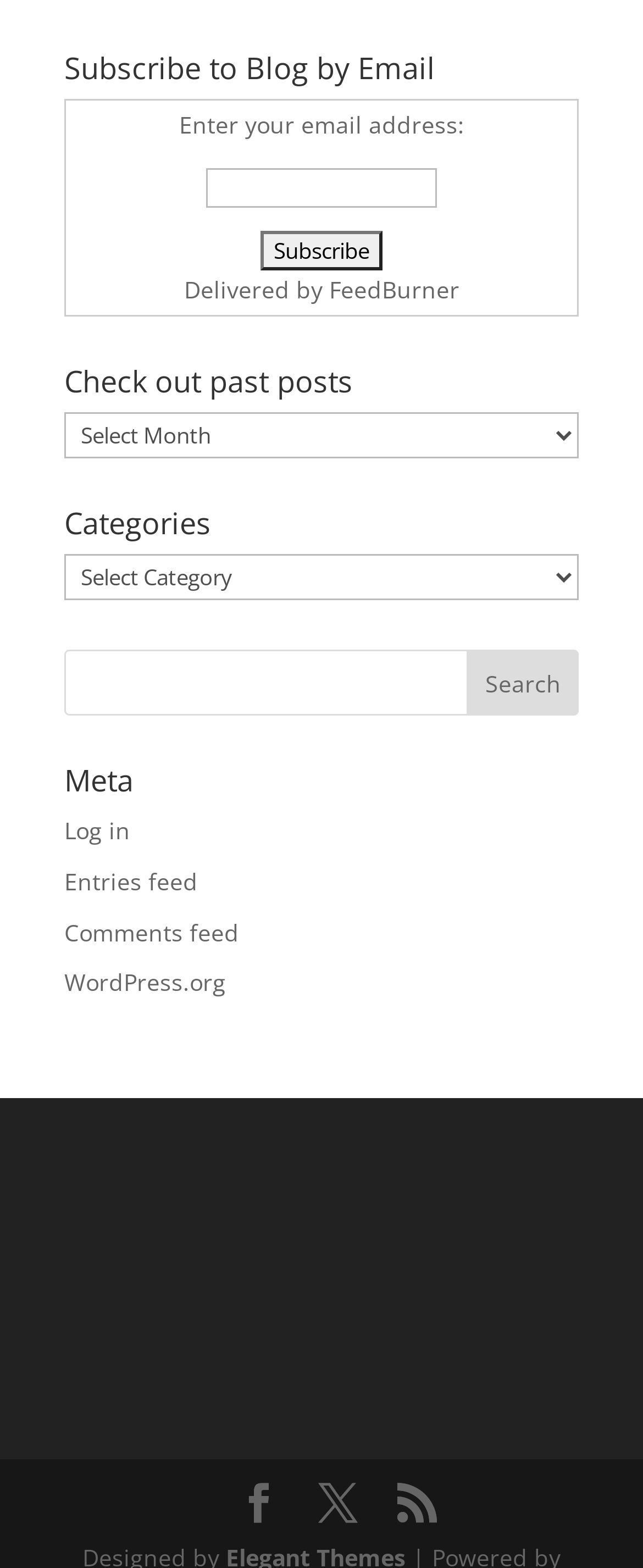Kindly determine the bounding box coordinates for the area that needs to be clicked to execute this instruction: "Search for a post".

[0.1, 0.414, 0.9, 0.456]